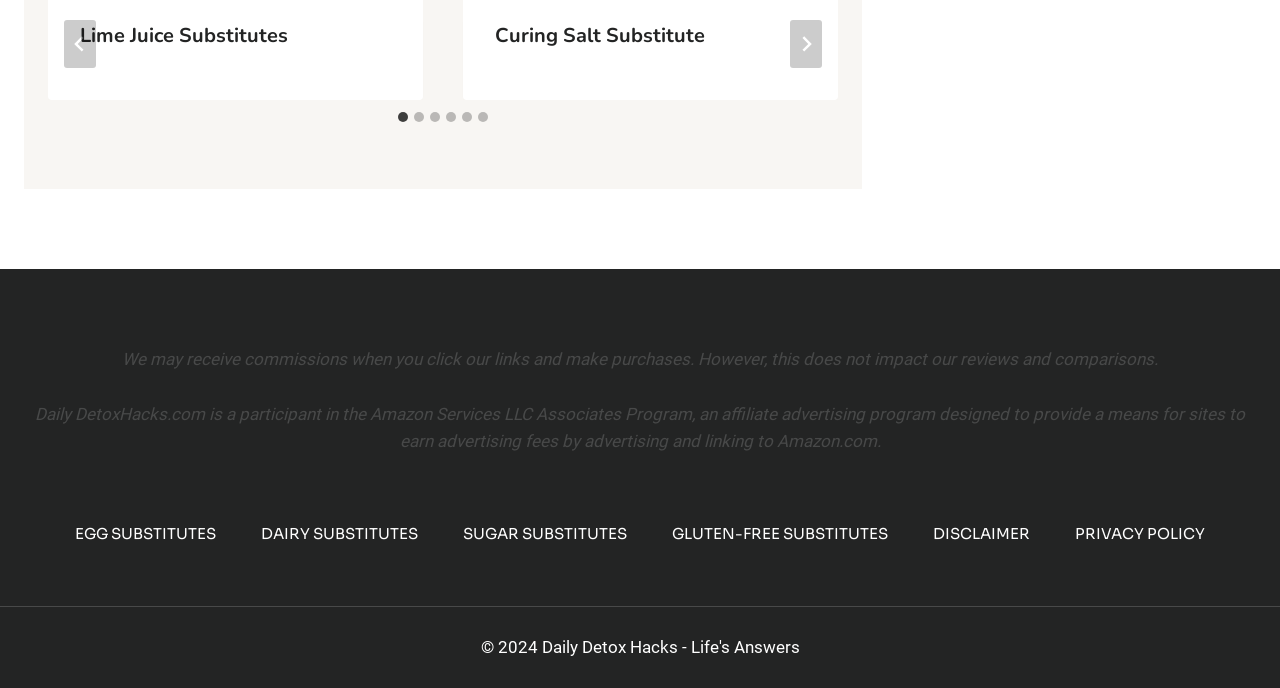Please determine the bounding box coordinates for the element that should be clicked to follow these instructions: "Go to next slide".

[0.617, 0.029, 0.642, 0.099]